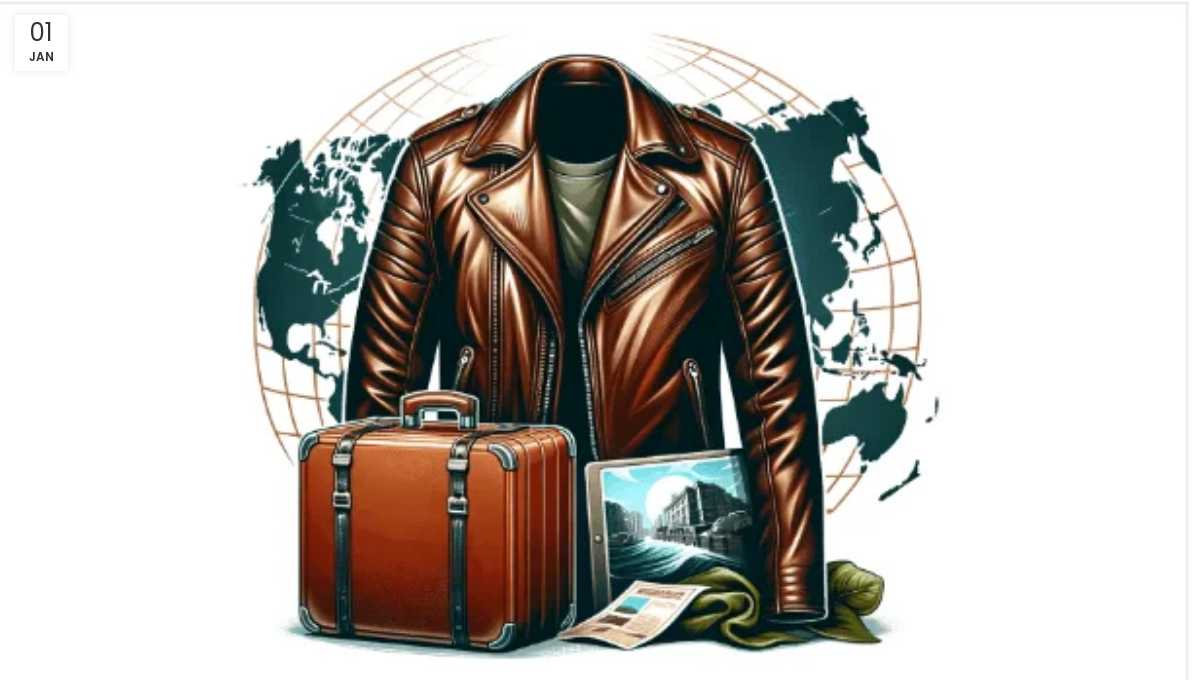Describe every important feature and element in the image comprehensively.

This artistic illustration features a striking leather jacket, symbolizing style and adventure, prominently displayed against a backdrop of a world map. The jacket, exuding a rich brown hue and designed with intricate details, conveys a sense of rugged elegance. In front of it, a vintage suitcase sits, emphasizing the theme of travel, while nearby, a tablet showcases an image of an iconic building, reinforcing the connection between fashion and exploration. This imagery encapsulates the essence of traveling in style, suggesting that a leather jacket is not just an accessory, but a statement piece for the modern traveler. The date "01 JAN" is subtly noted in the top left corner, hinting at new beginnings and adventures ahead.